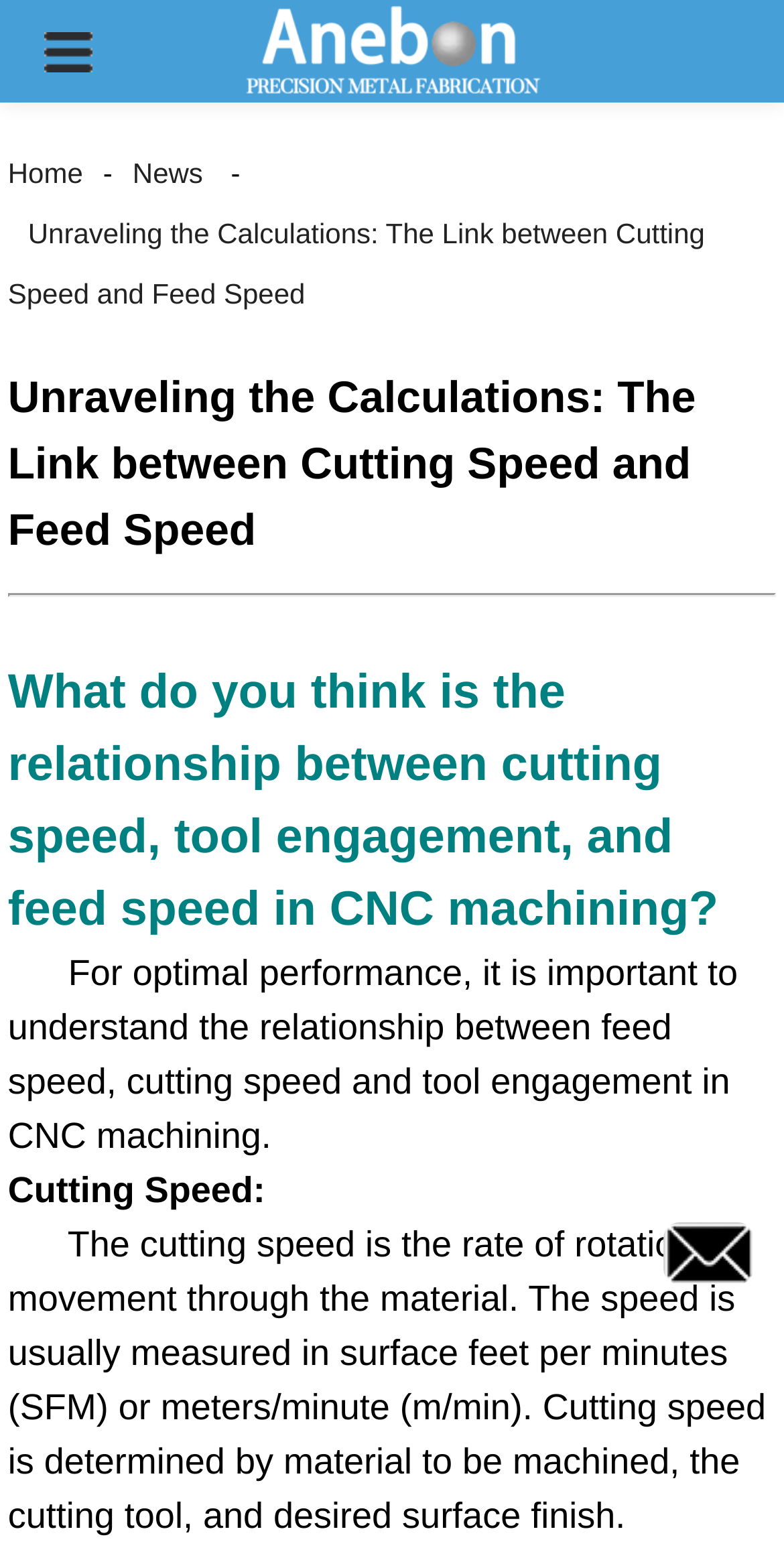Please reply to the following question with a single word or a short phrase:
What determines the cutting speed?

Material, tool, and surface finish